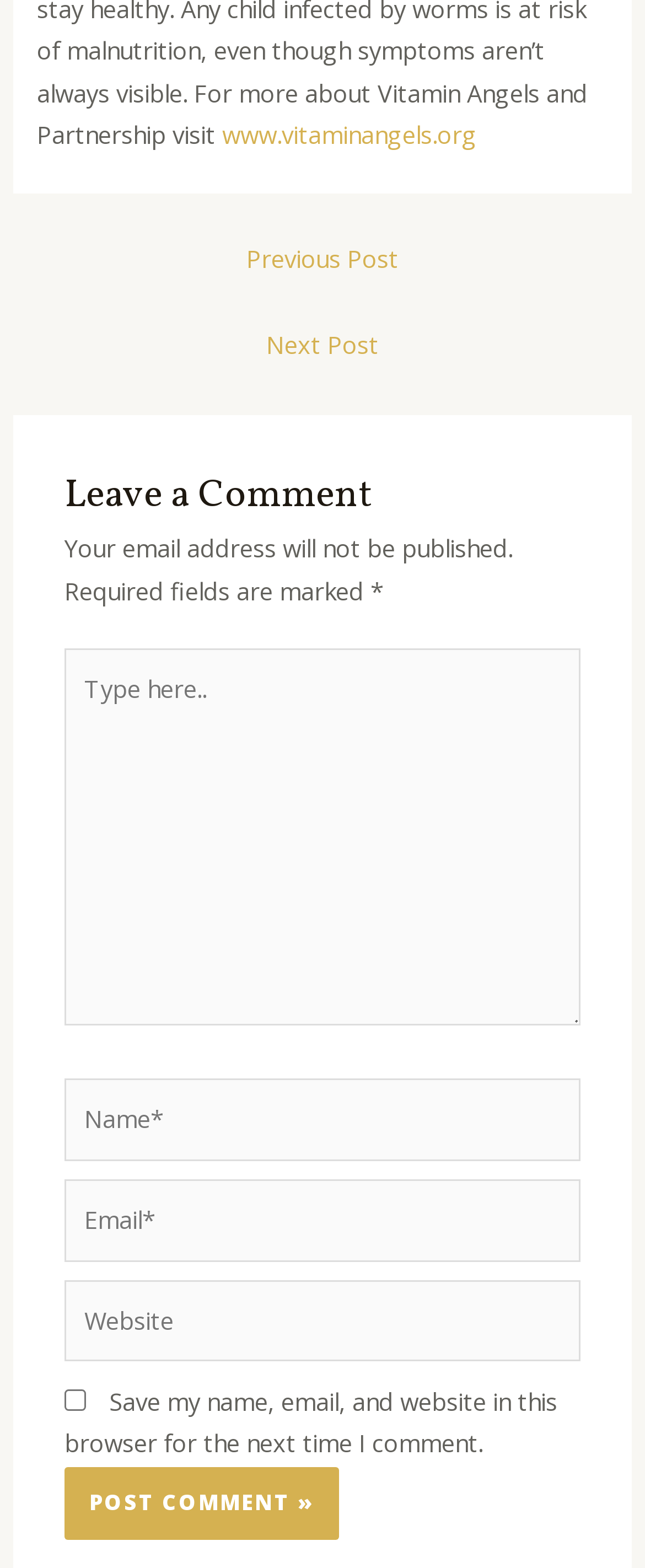Please specify the bounding box coordinates in the format (top-left x, top-left y, bottom-right x, bottom-right y), with values ranging from 0 to 1. Identify the bounding box for the UI component described as follows: www.vitaminangels.org

[0.345, 0.075, 0.74, 0.096]